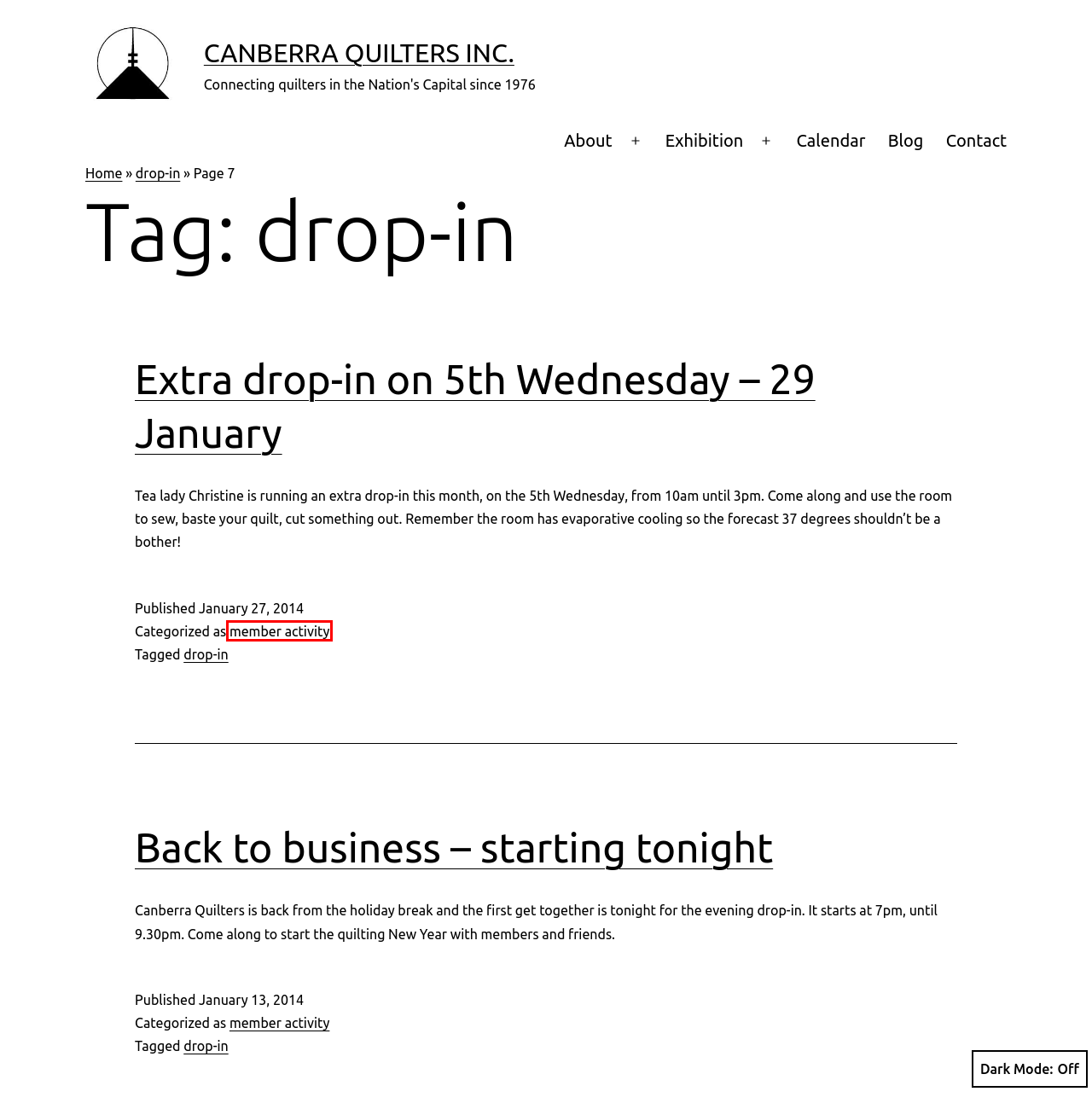You have a screenshot of a webpage with a red bounding box around an element. Choose the best matching webpage description that would appear after clicking the highlighted element. Here are the candidates:
A. Annual Members Exhibition - Canberra Quilters Inc.
B. Extra drop-in on 5th Wednesday - 29 January - Canberra Quilters Inc.
C. drop-in Archives - Canberra Quilters Inc.
D. About Canberra Quilters Inc. - Canberra Quilters Inc.
E. member activity Archives - Canberra Quilters Inc.
F. Calendar - Canberra Quilters Inc.
G. Back to business - starting tonight - Canberra Quilters Inc.
H. Connecting the Blog - Canberra Quilters Inc.

E